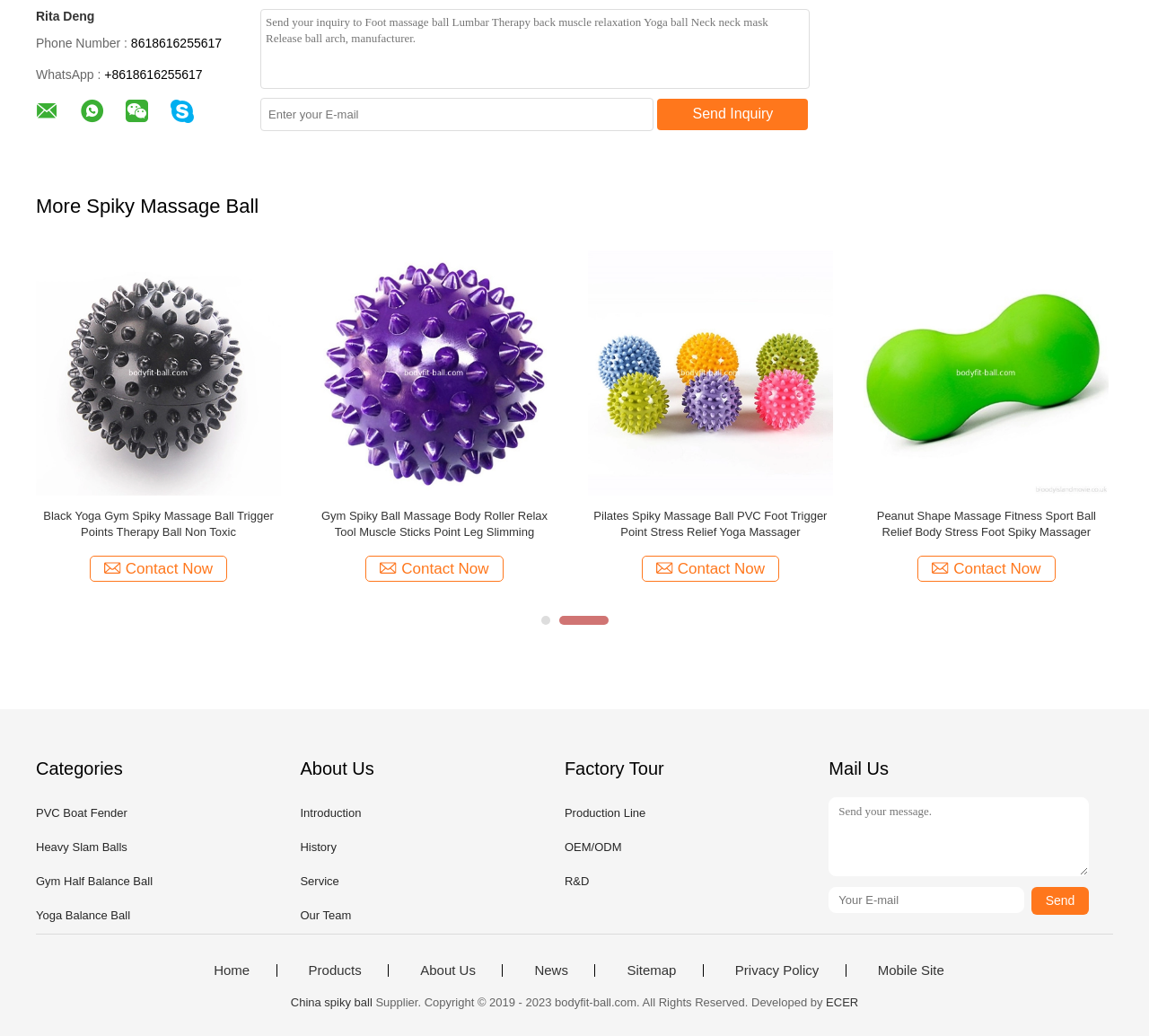Please find the bounding box coordinates of the element that must be clicked to perform the given instruction: "Contact the supplier for more information about the Peanut Shape Spiky Massage Ball". The coordinates should be four float numbers from 0 to 1, i.e., [left, top, right, bottom].

[0.078, 0.536, 0.198, 0.562]